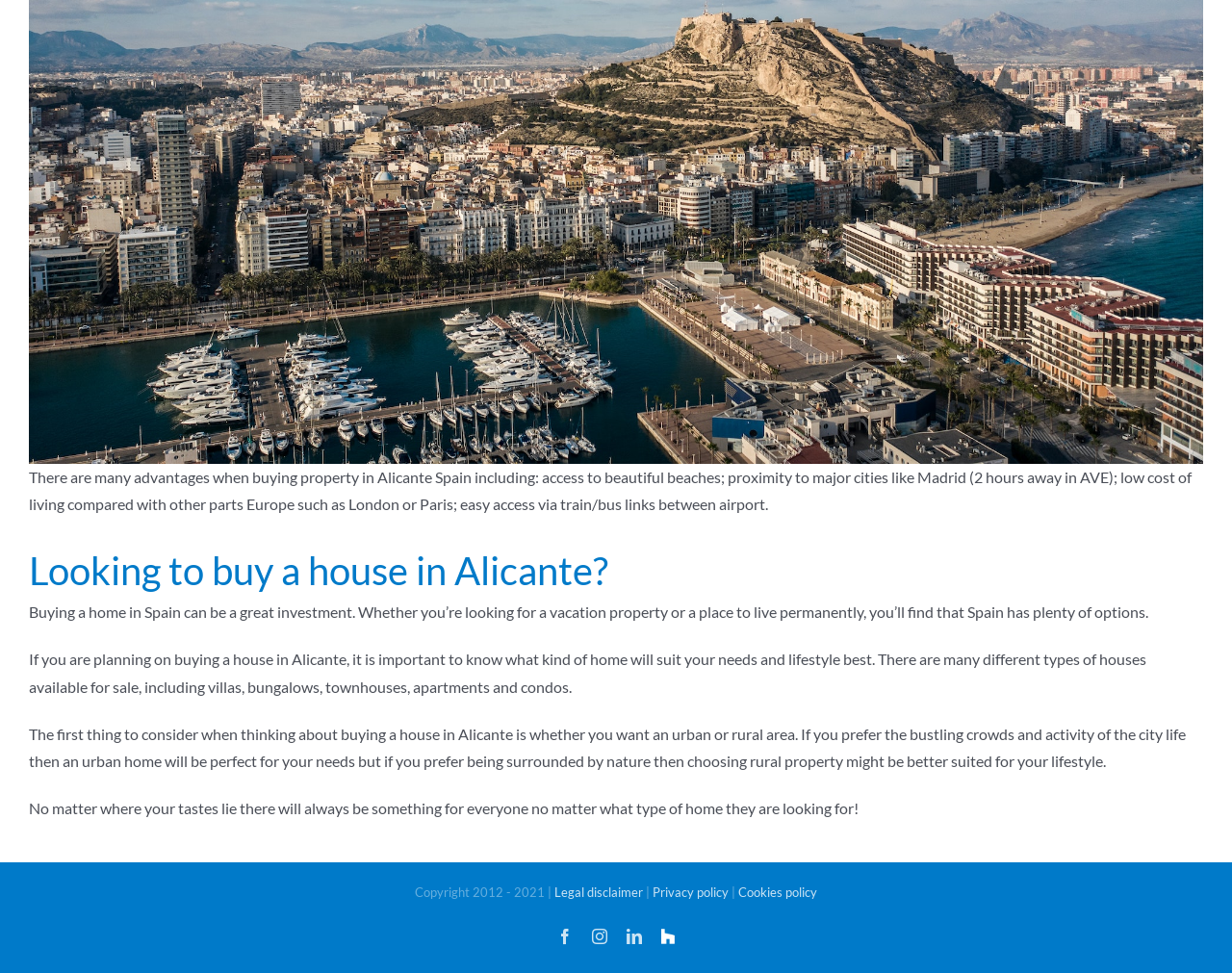Given the description "Go to Top", determine the bounding box of the corresponding UI element.

[0.904, 0.598, 0.941, 0.633]